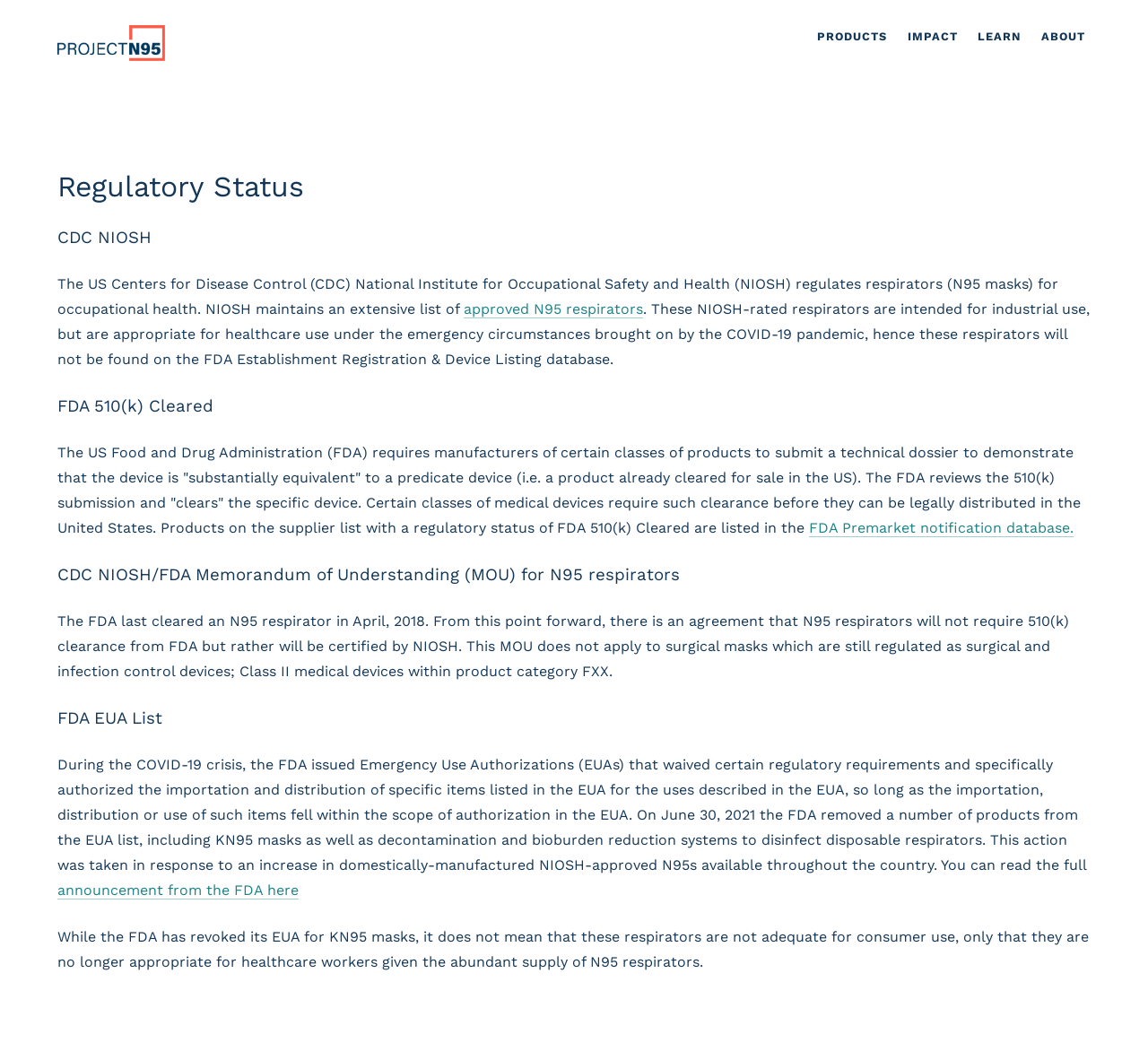Please mark the clickable region by giving the bounding box coordinates needed to complete this instruction: "Check approved N95 respirators".

[0.404, 0.283, 0.56, 0.3]